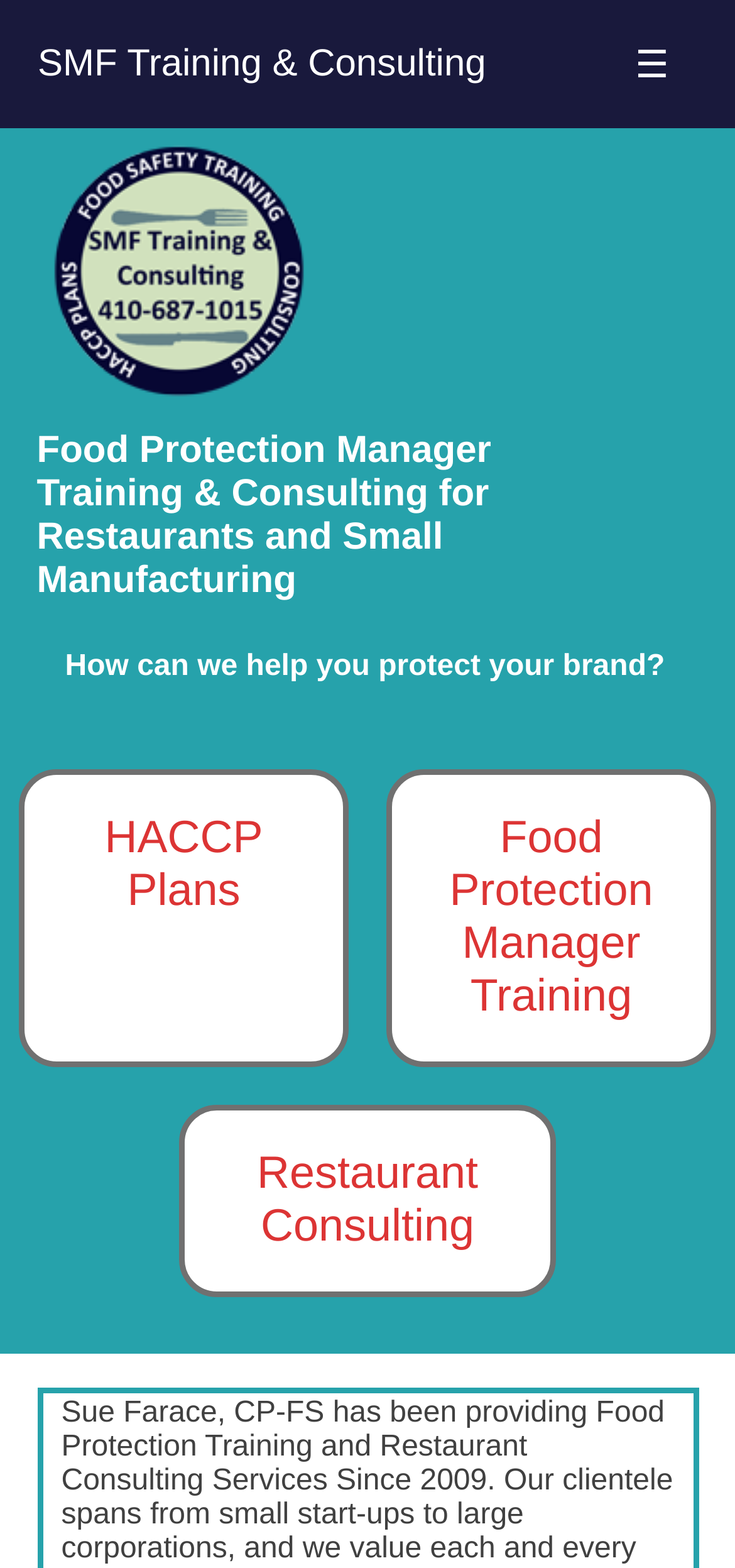How many links are in the top section?
Using the visual information, answer the question in a single word or phrase.

2